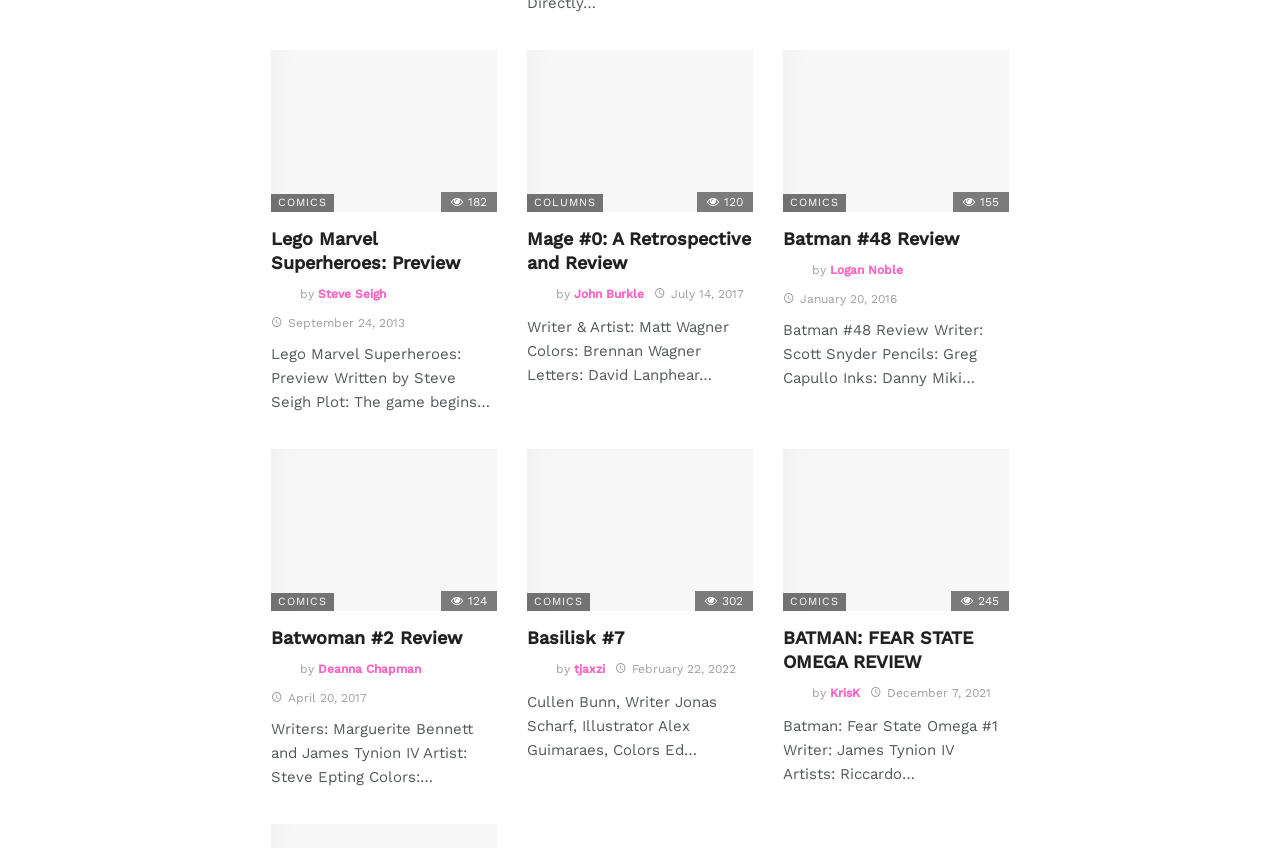Answer the following query with a single word or phrase:
How many articles are on this webpage?

5